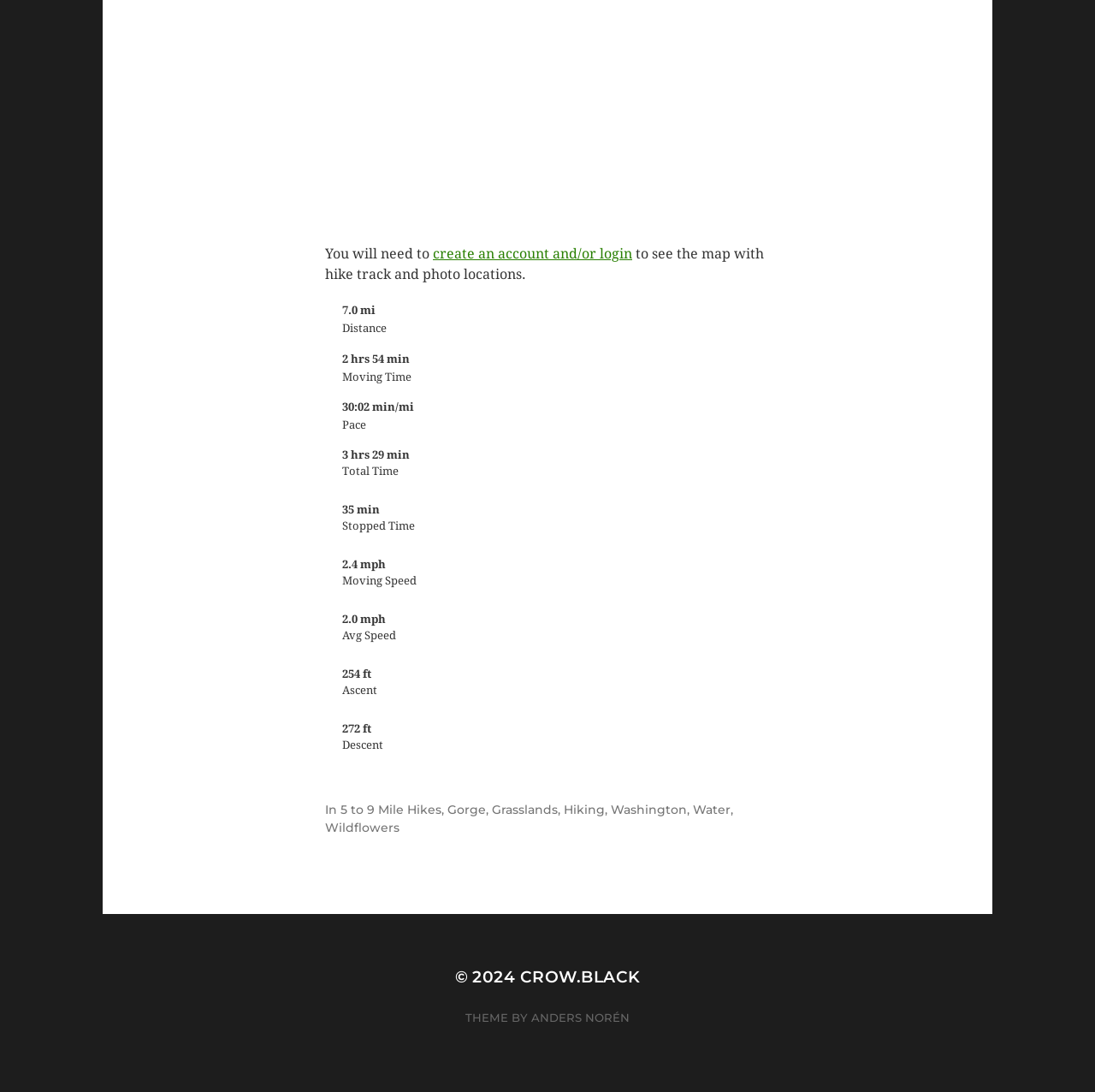Respond with a single word or phrase:
How many hours is the moving time?

2 hours